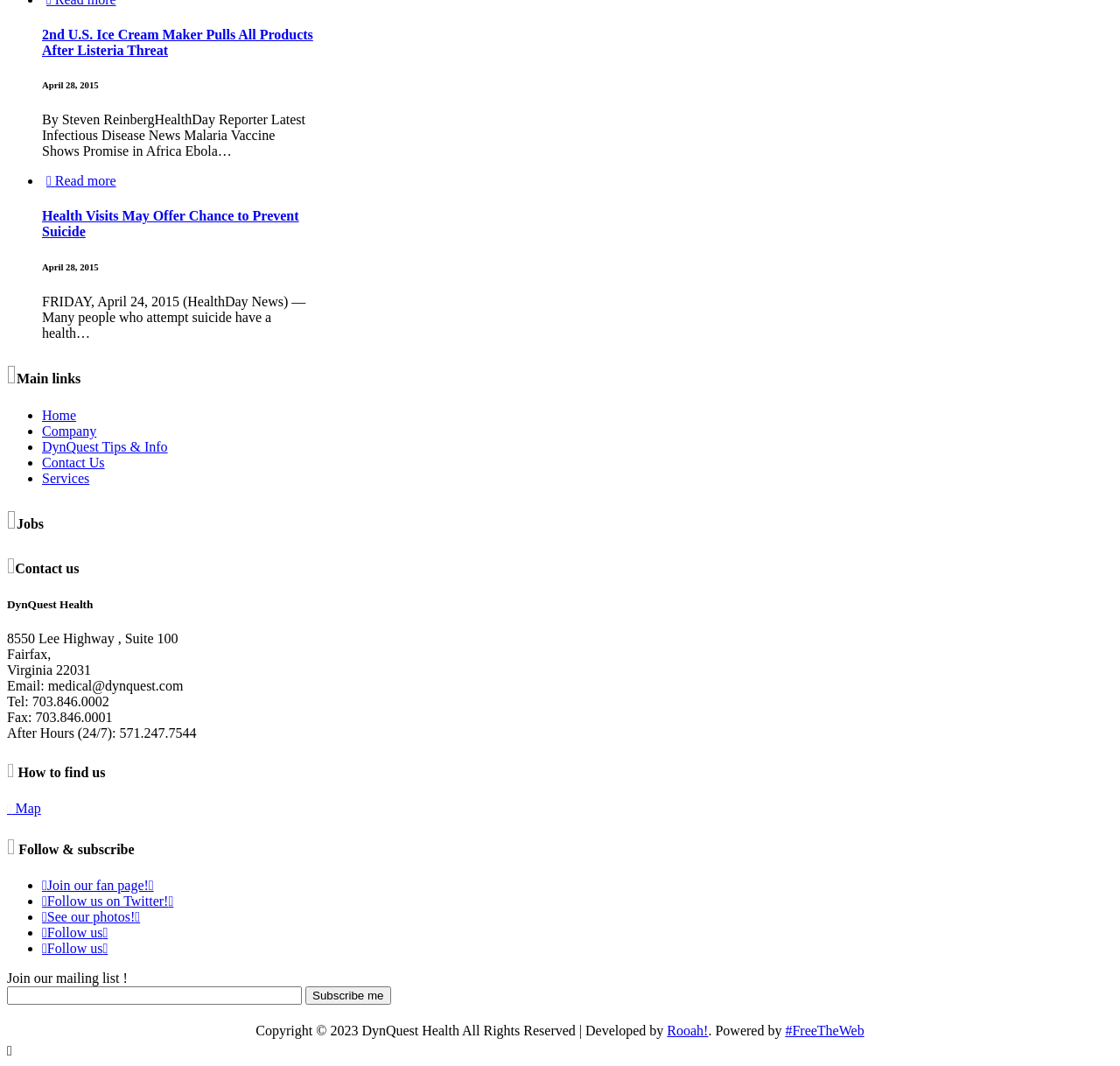What is the phone number for after-hours support?
We need a detailed and exhaustive answer to the question. Please elaborate.

The phone number for after-hours support is mentioned in the contact information section, which is '571.247.7544'.